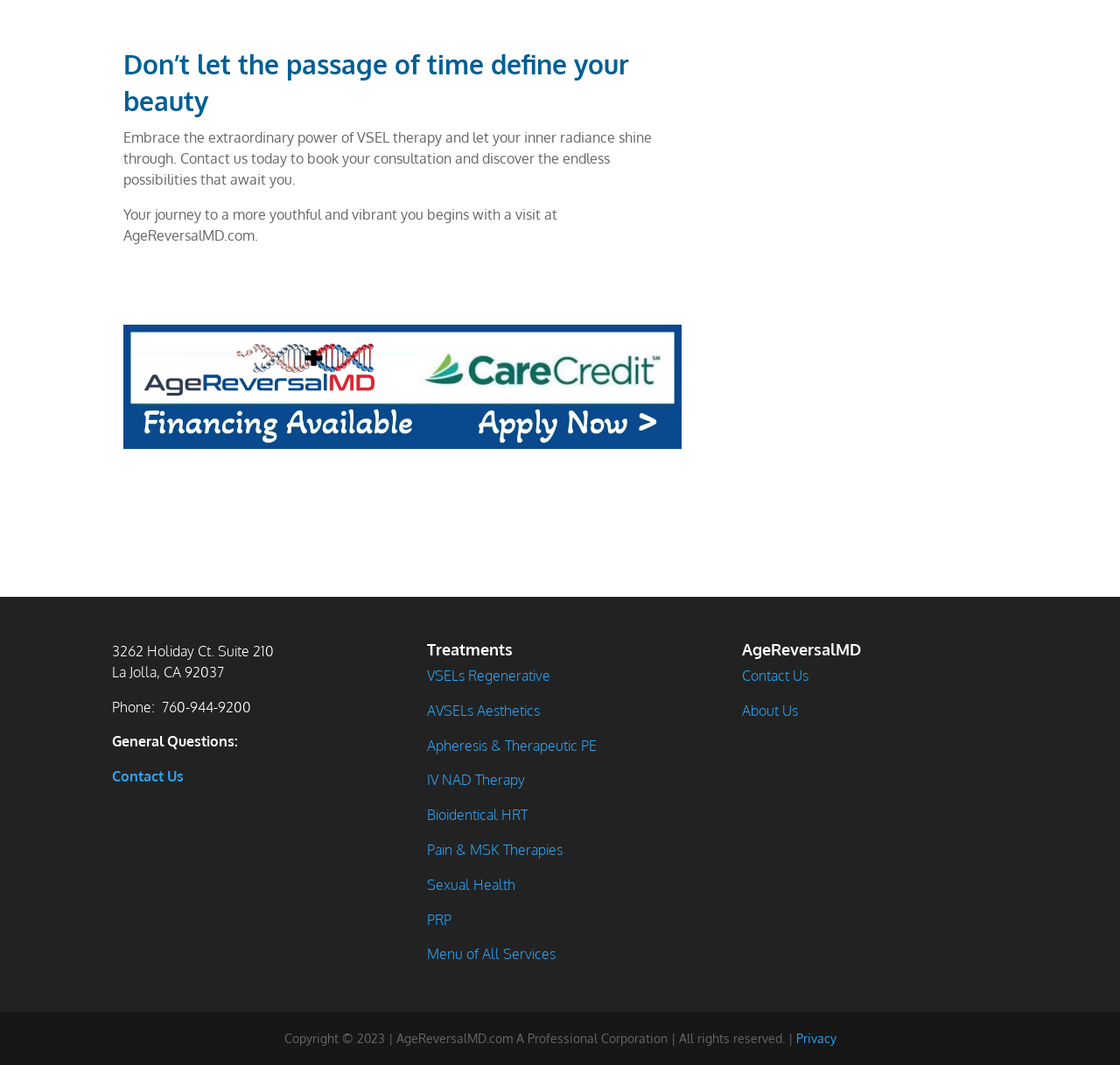What is the copyright year mentioned at the bottom of the webpage?
Observe the image and answer the question with a one-word or short phrase response.

2023